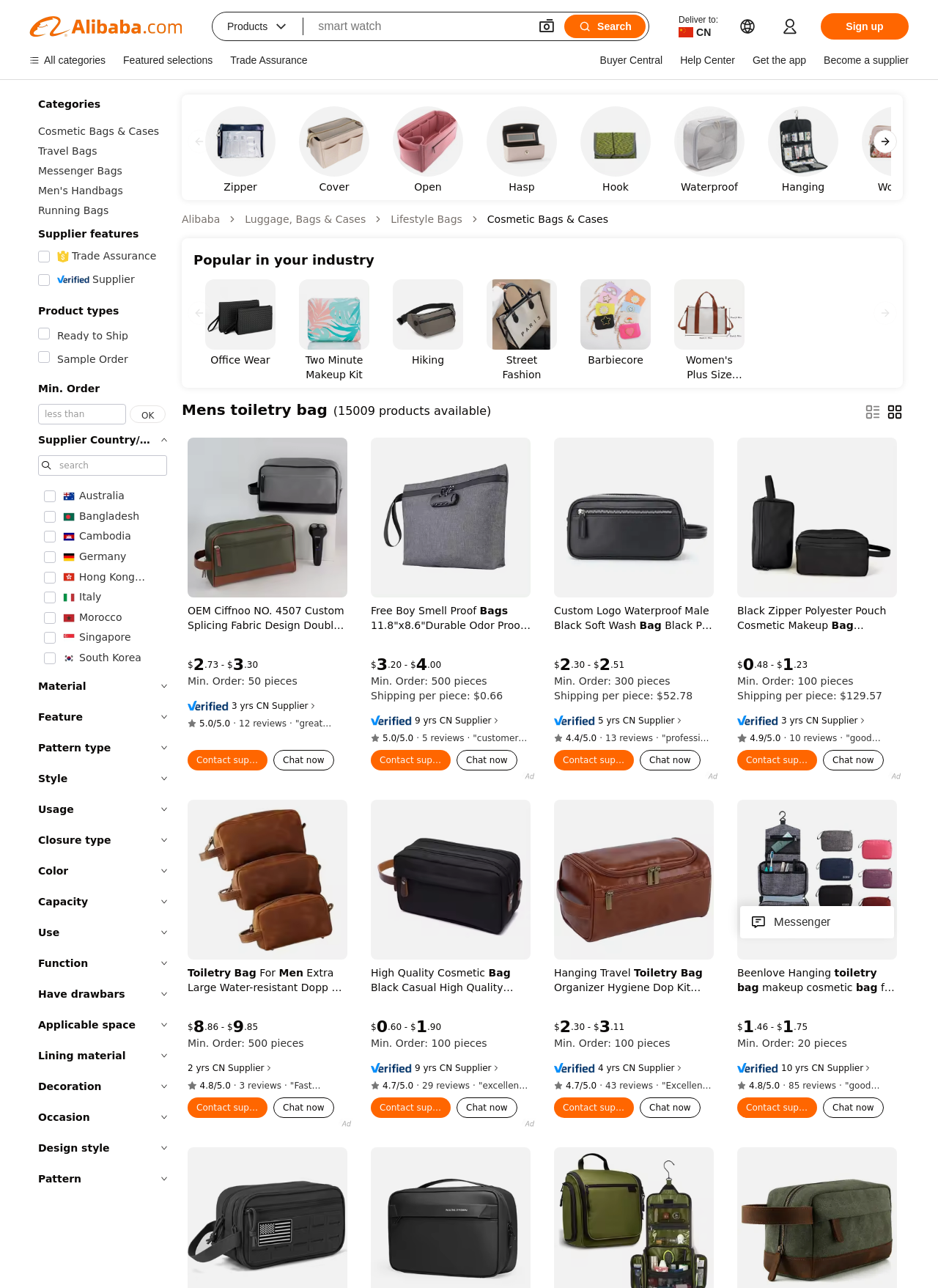Identify and extract the main heading of the webpage.

Mens toiletry bag